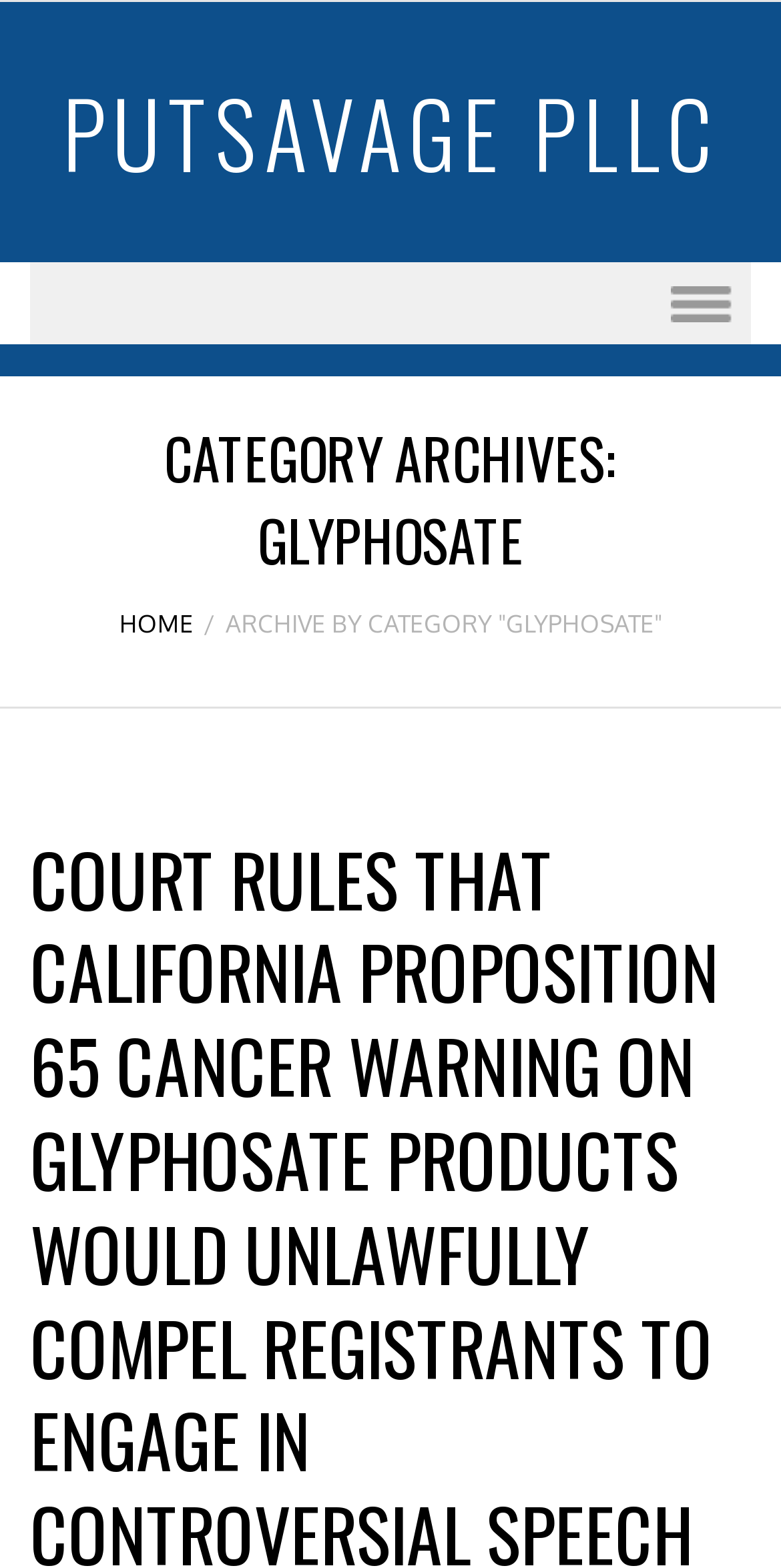Using the webpage screenshot, find the UI element described by Menu. Provide the bounding box coordinates in the format (top-left x, top-left y, bottom-right x, bottom-right y), ensuring all values are floating point numbers between 0 and 1.

[0.038, 0.167, 0.962, 0.22]